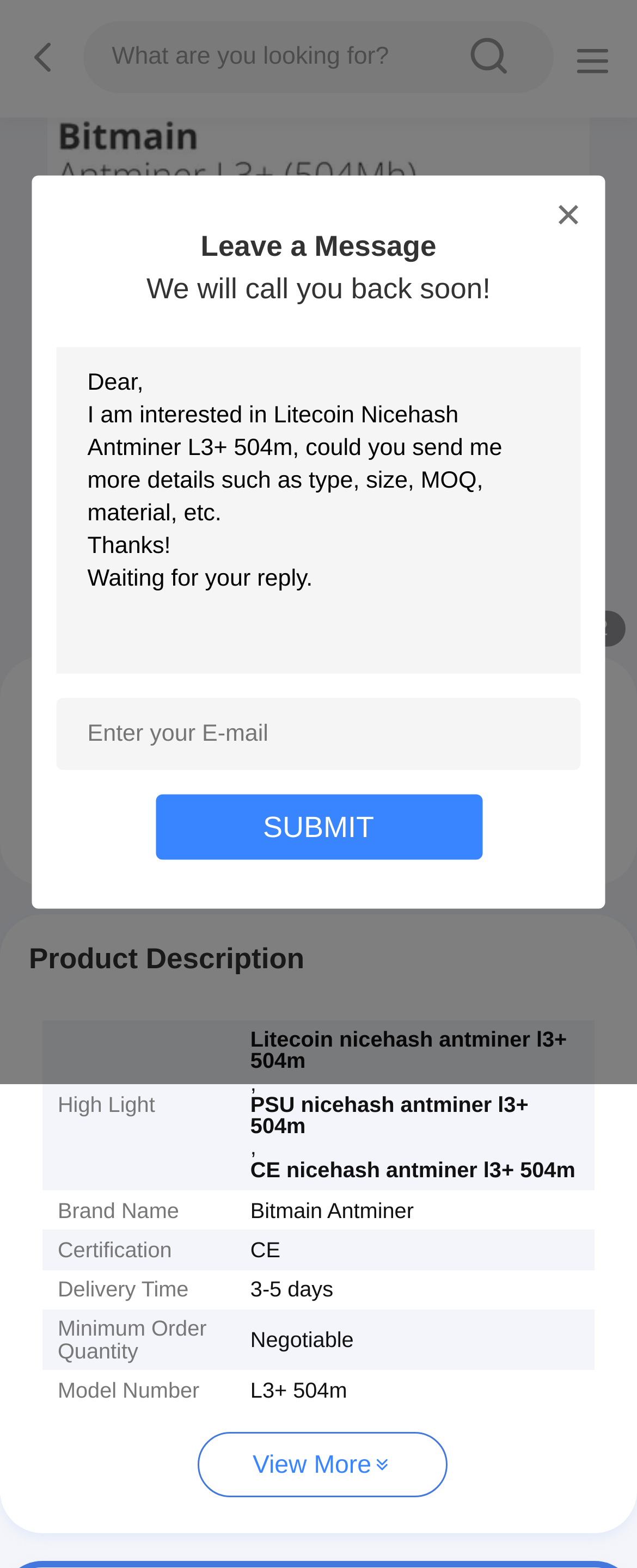Locate and generate the text content of the webpage's heading.

Litecoin Nicehash Antminer L3+ 504m